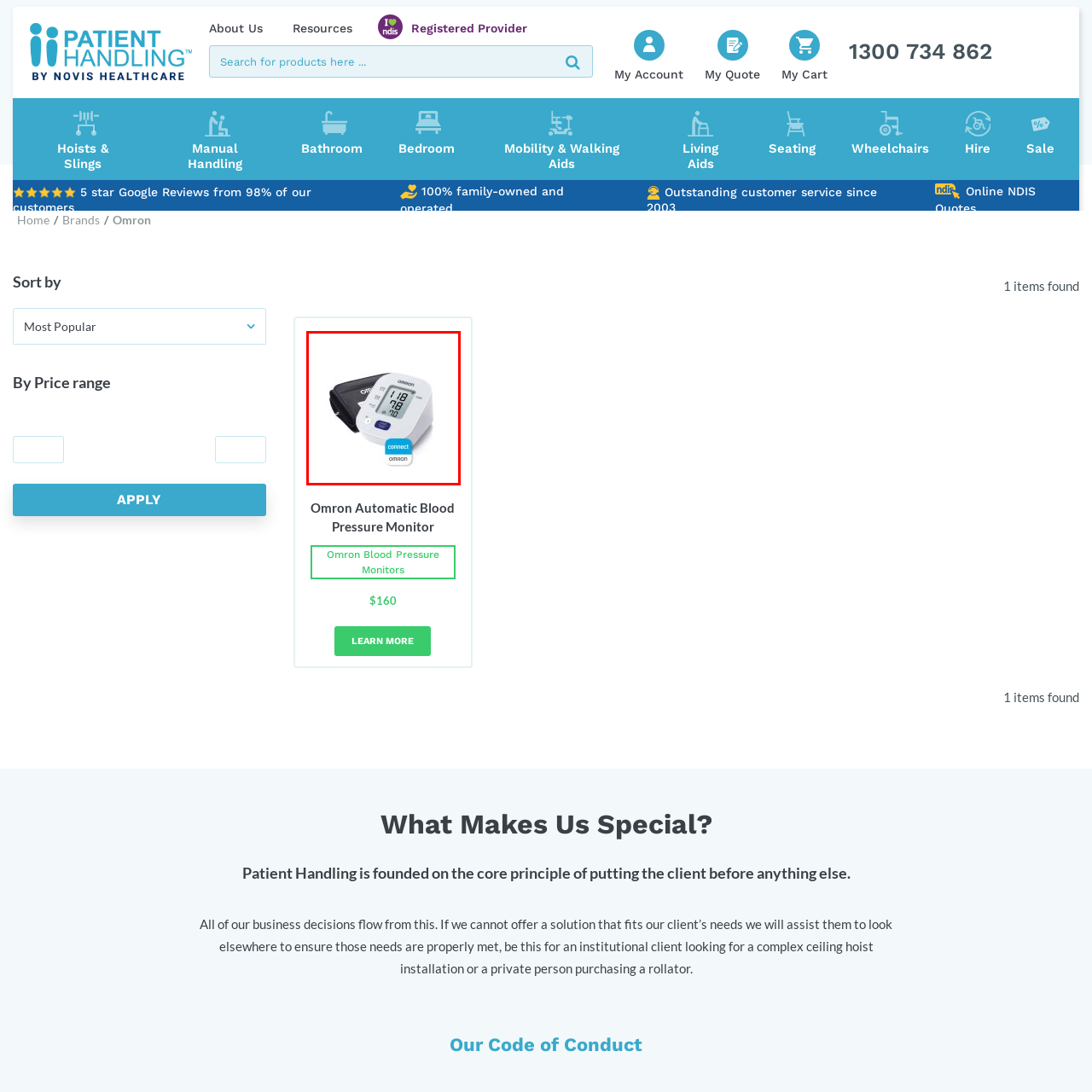Pay attention to the red boxed area, What is the brand name of the blood pressure monitor? Provide a one-word or short phrase response.

Omron